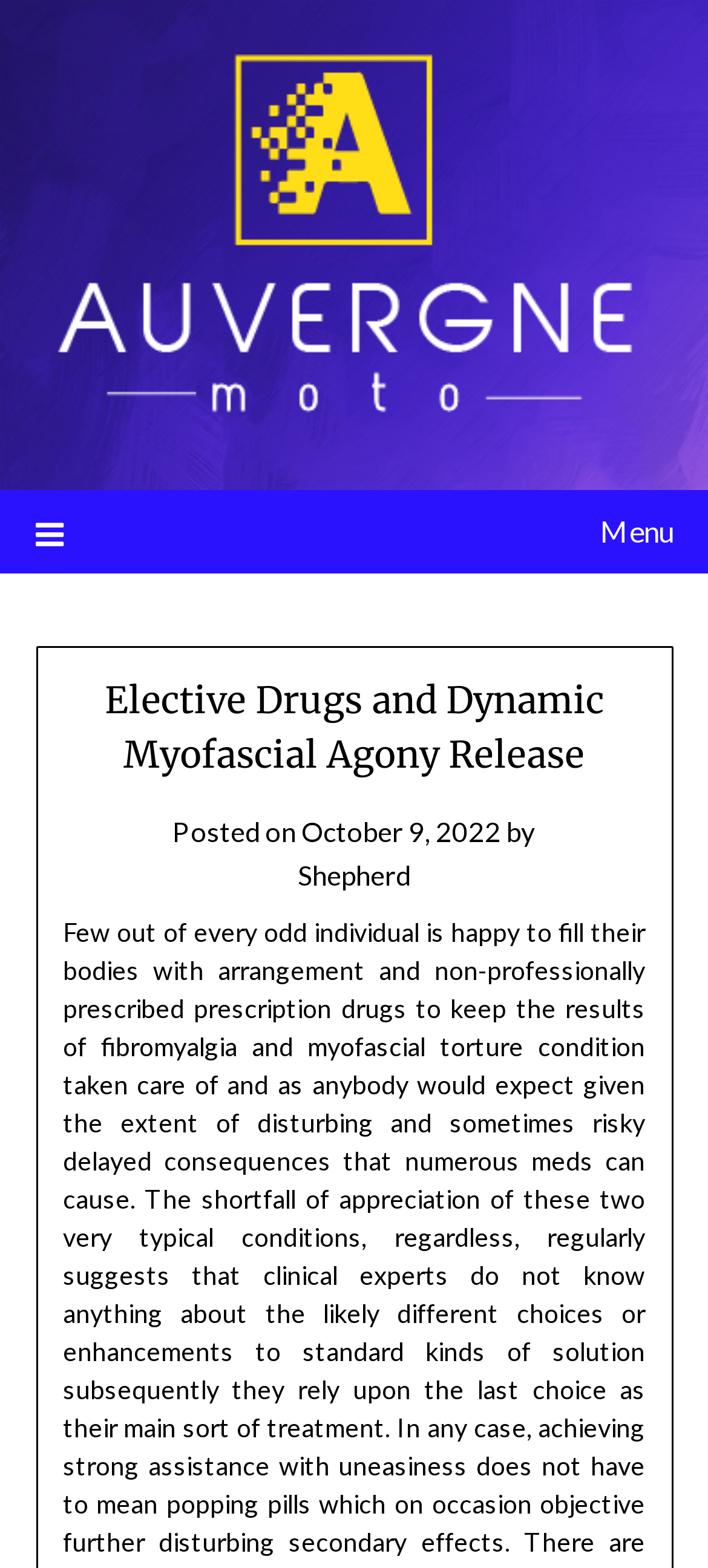Please provide a detailed answer to the question below by examining the image:
What is the purpose of the menu icon?

The purpose of the menu icon can be determined by looking at the link element with the text ' Menu', which is an icon that is likely used to expand or collapse the menu. The 'expanded: False' property suggests that the menu is currently collapsed and can be expanded by clicking the icon.